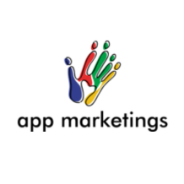Convey a detailed narrative of what is depicted in the image.

The image showcases the logo of "App Marketings," featuring a colorful handprint design that symbolizes creativity and diversity, accentuated by vibrant colors including red, yellow, green, and blue. Below the graphic, the text "app marketings" is displayed in a clean, modern font, emphasizing the focus on app marketing strategies. This logo reflects the brand's commitment to innovative and effective marketing solutions for both Android and iOS applications, aligned with their mission to support developers and businesses in navigating the competitive app market landscape.